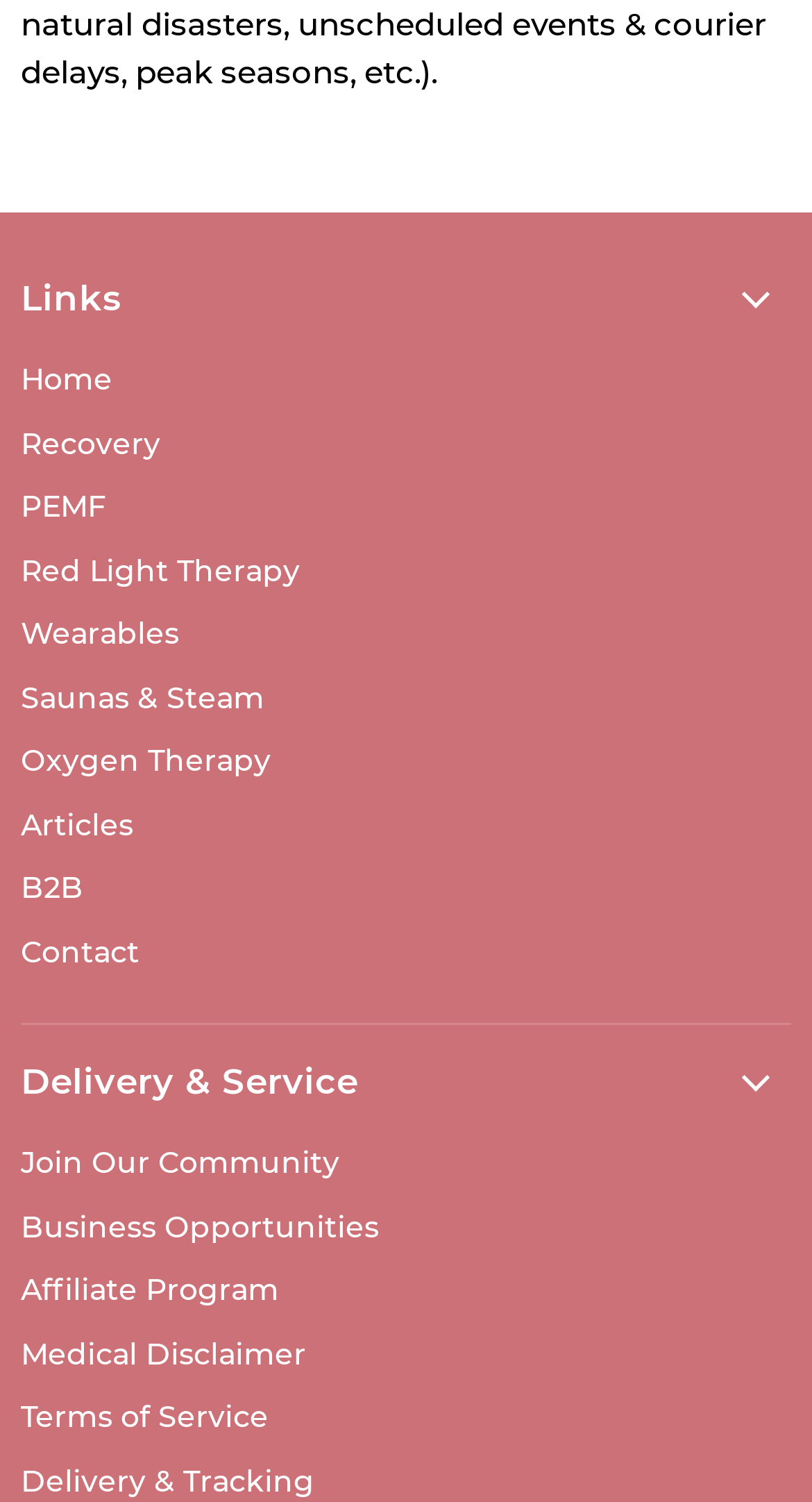Identify the bounding box for the described UI element: "B2B".

[0.026, 0.579, 0.103, 0.604]